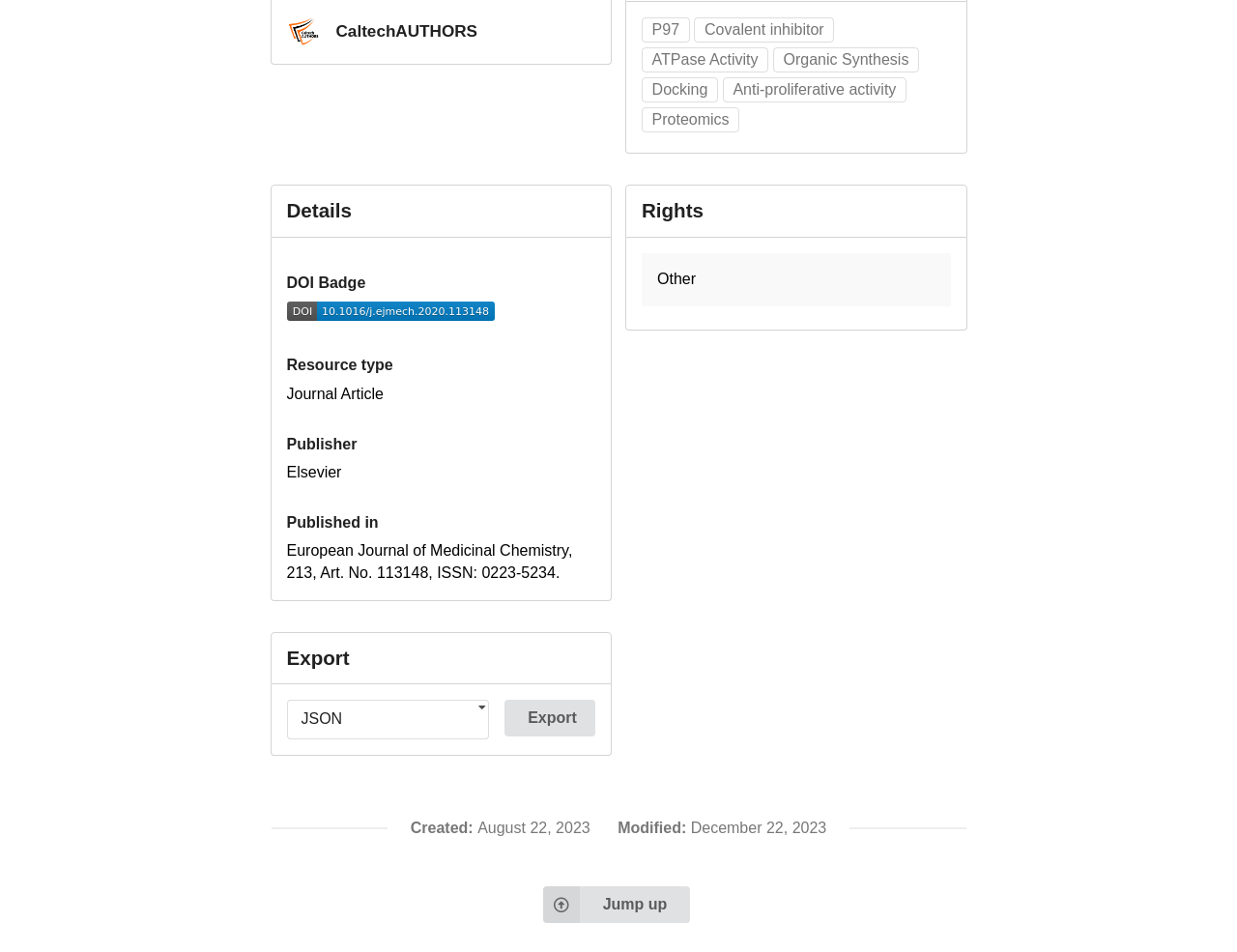Find the bounding box coordinates of the clickable region needed to perform the following instruction: "Get the DOI badge". The coordinates should be provided as four float numbers between 0 and 1, i.e., [left, top, right, bottom].

[0.232, 0.323, 0.4, 0.34]